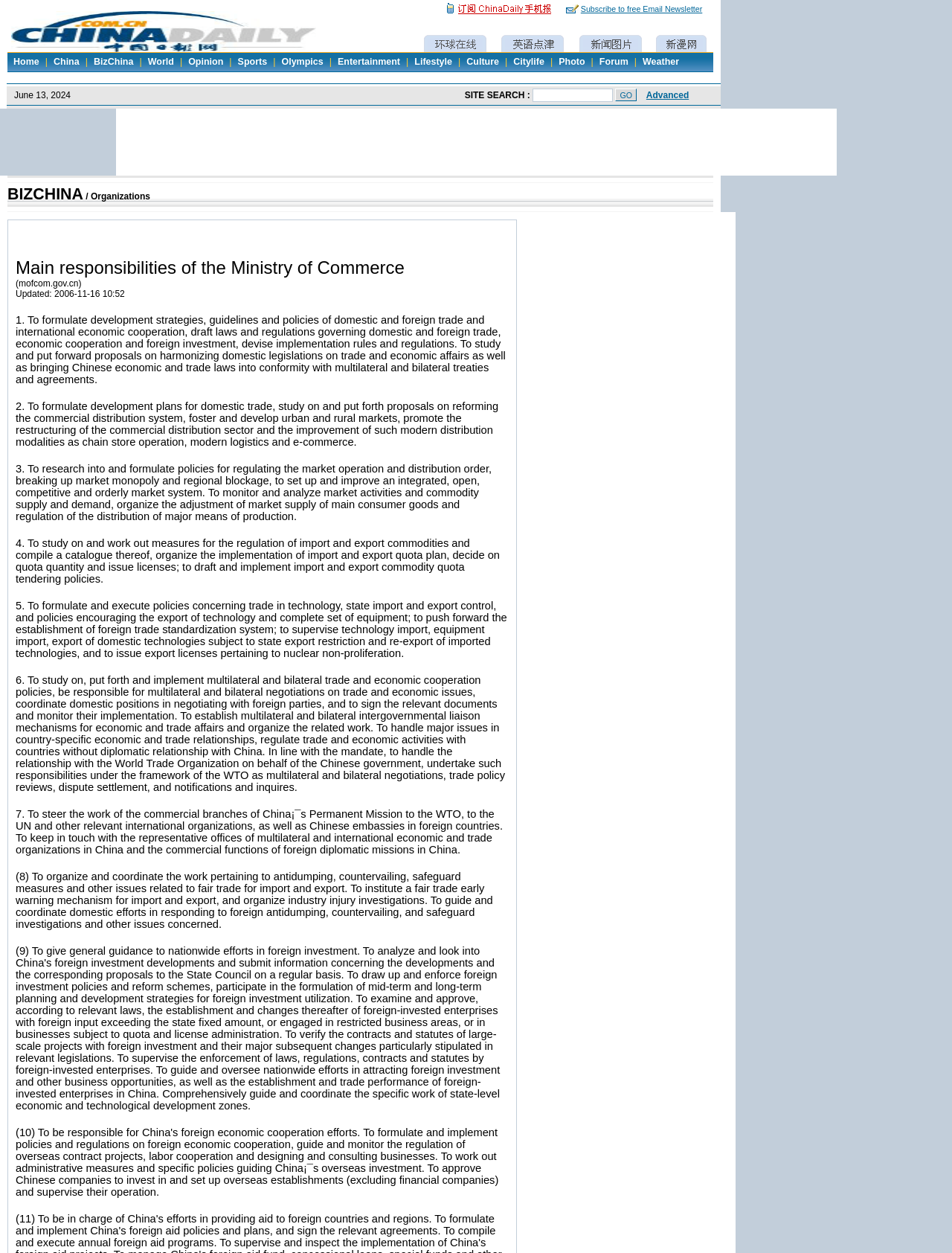Predict the bounding box of the UI element based on this description: "Subscribe to free Email Newsletter".

[0.61, 0.001, 0.738, 0.011]